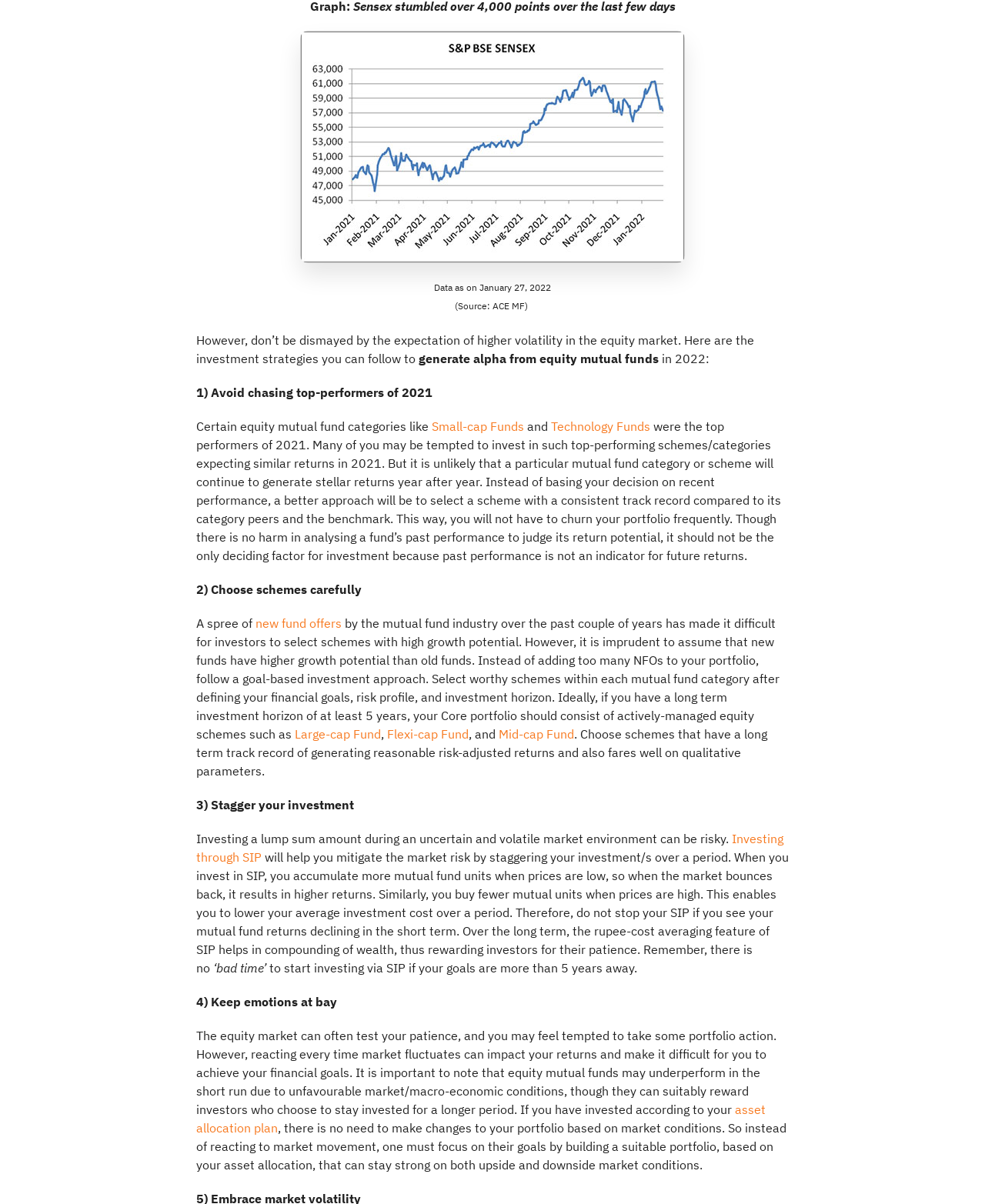Please identify the bounding box coordinates of the element's region that should be clicked to execute the following instruction: "Click on 'Large-cap Fund'". The bounding box coordinates must be four float numbers between 0 and 1, i.e., [left, top, right, bottom].

[0.299, 0.603, 0.387, 0.616]